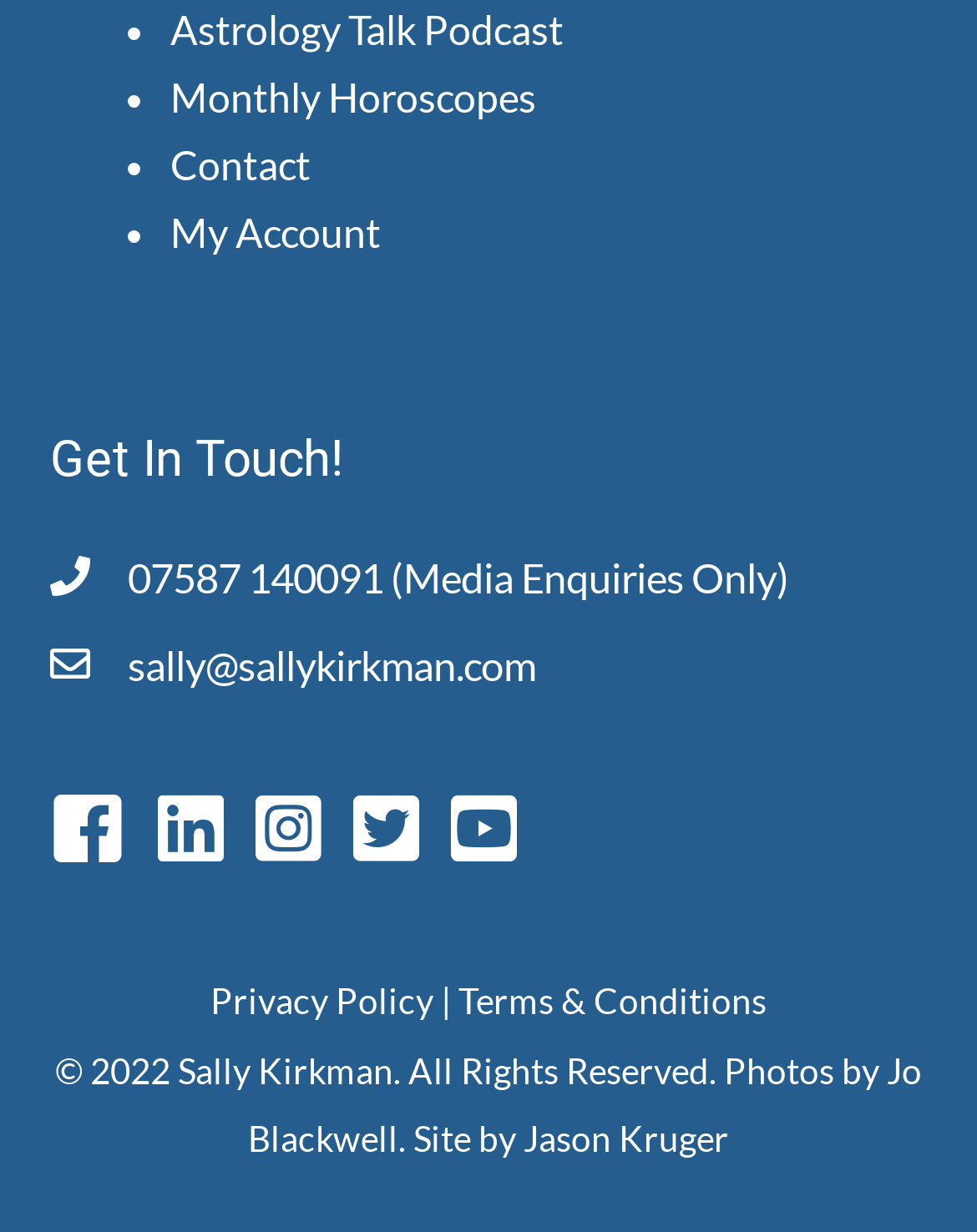Locate the bounding box for the described UI element: "Astrology Talk Podcast". Ensure the coordinates are four float numbers between 0 and 1, formatted as [left, top, right, bottom].

[0.174, 0.004, 0.577, 0.043]